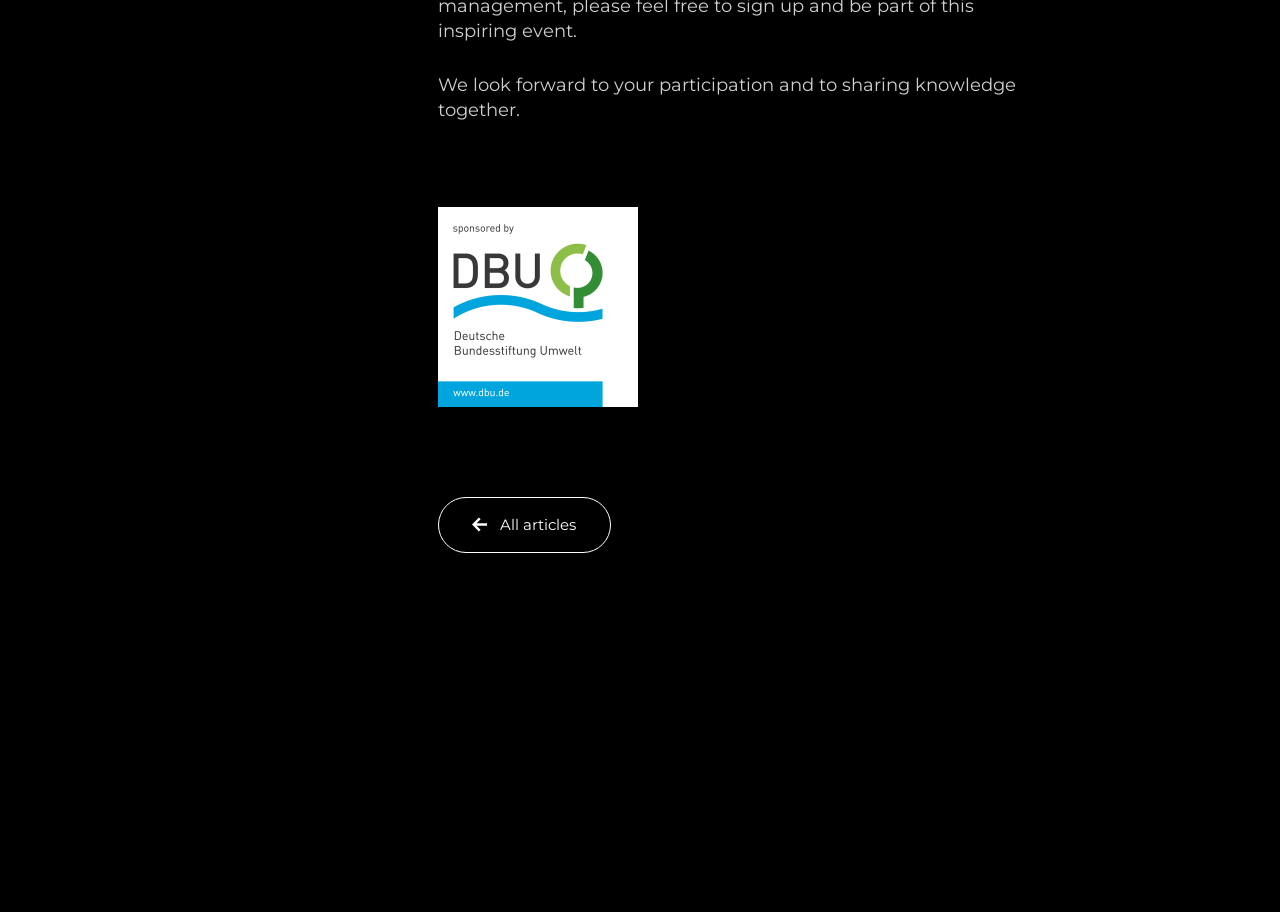What is the contact email address?
Based on the visual, give a brief answer using one word or a short phrase.

INFO@JINAG.EU